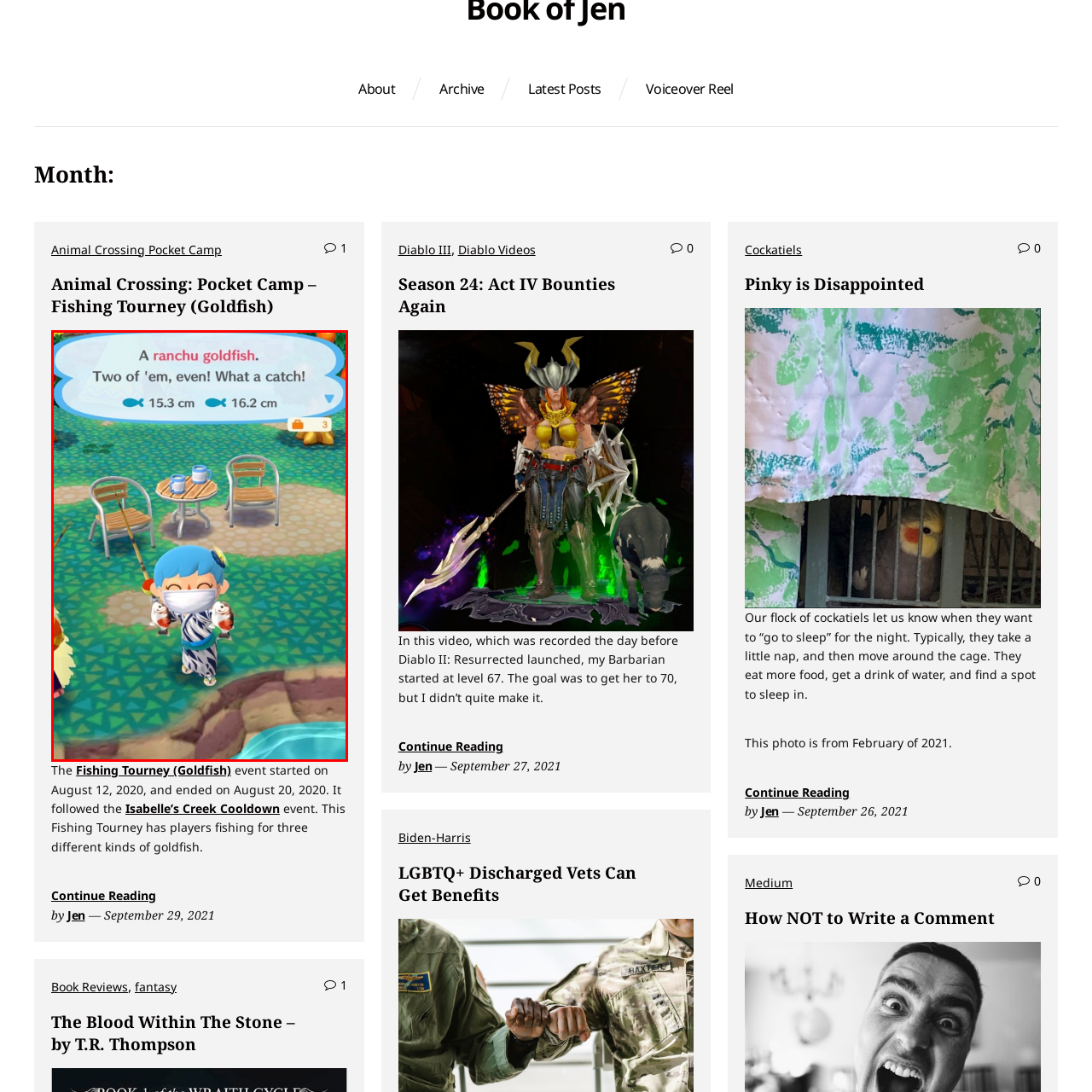How many ranchu goldfish did the character catch?
Analyze the image surrounded by the red bounding box and answer the question in detail.

The caption states that the character caught 'two of 'em' ranchu goldfish, which means the character caught two ranchu goldfish.